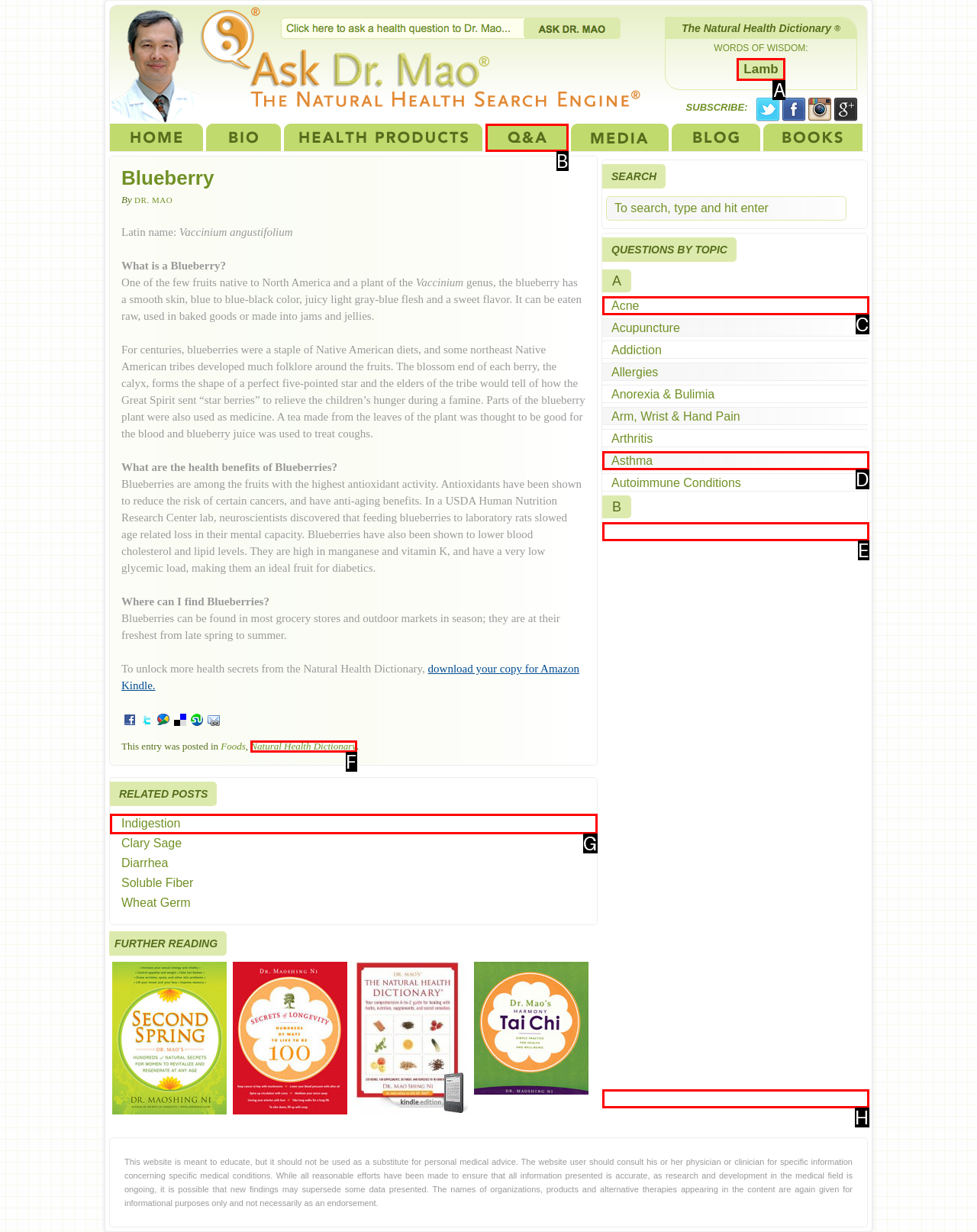Select the option that corresponds to the description: Indigestion
Respond with the letter of the matching choice from the options provided.

G